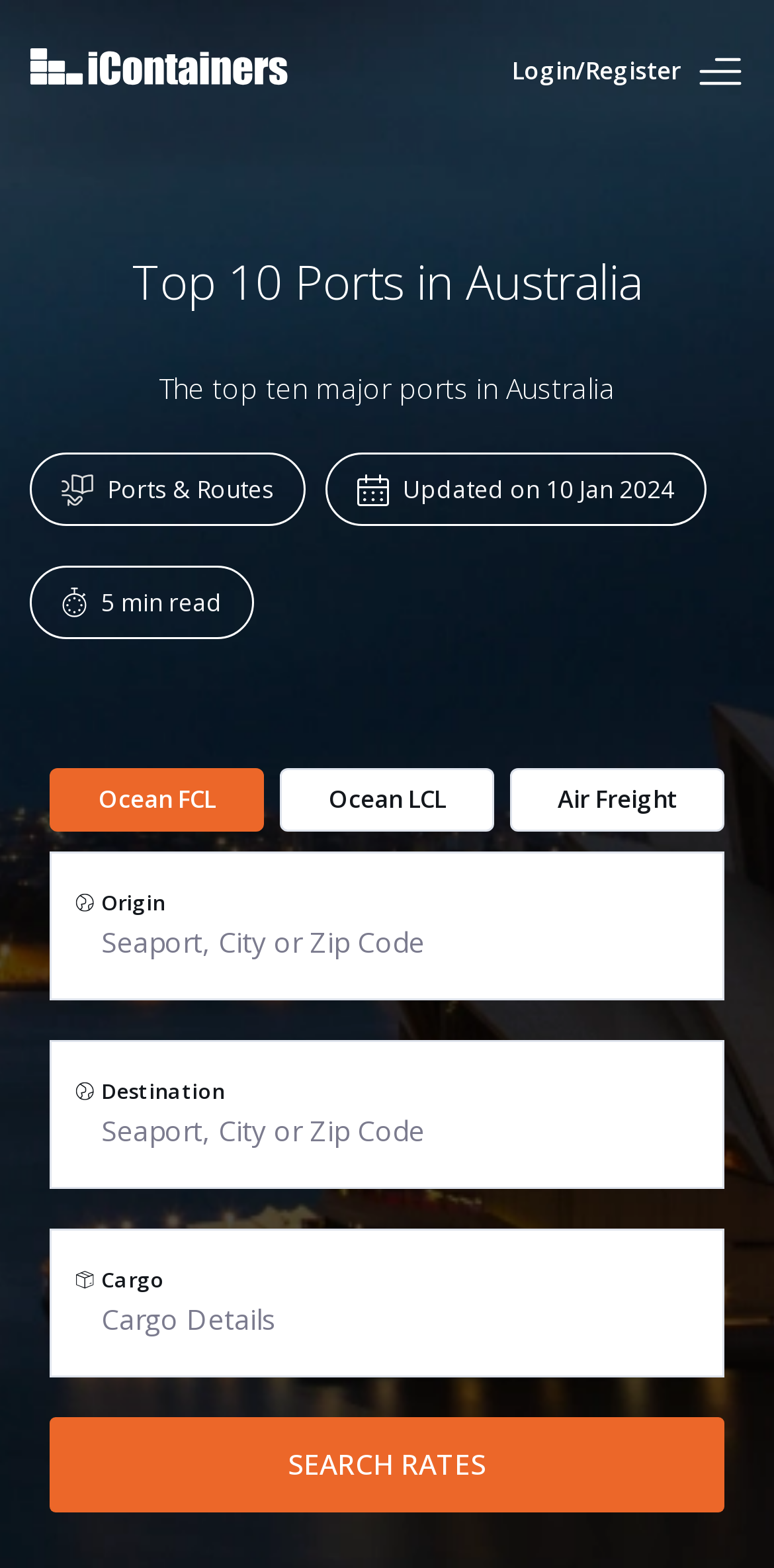Can you find and provide the main heading text of this webpage?

Top 10 Ports in Australia